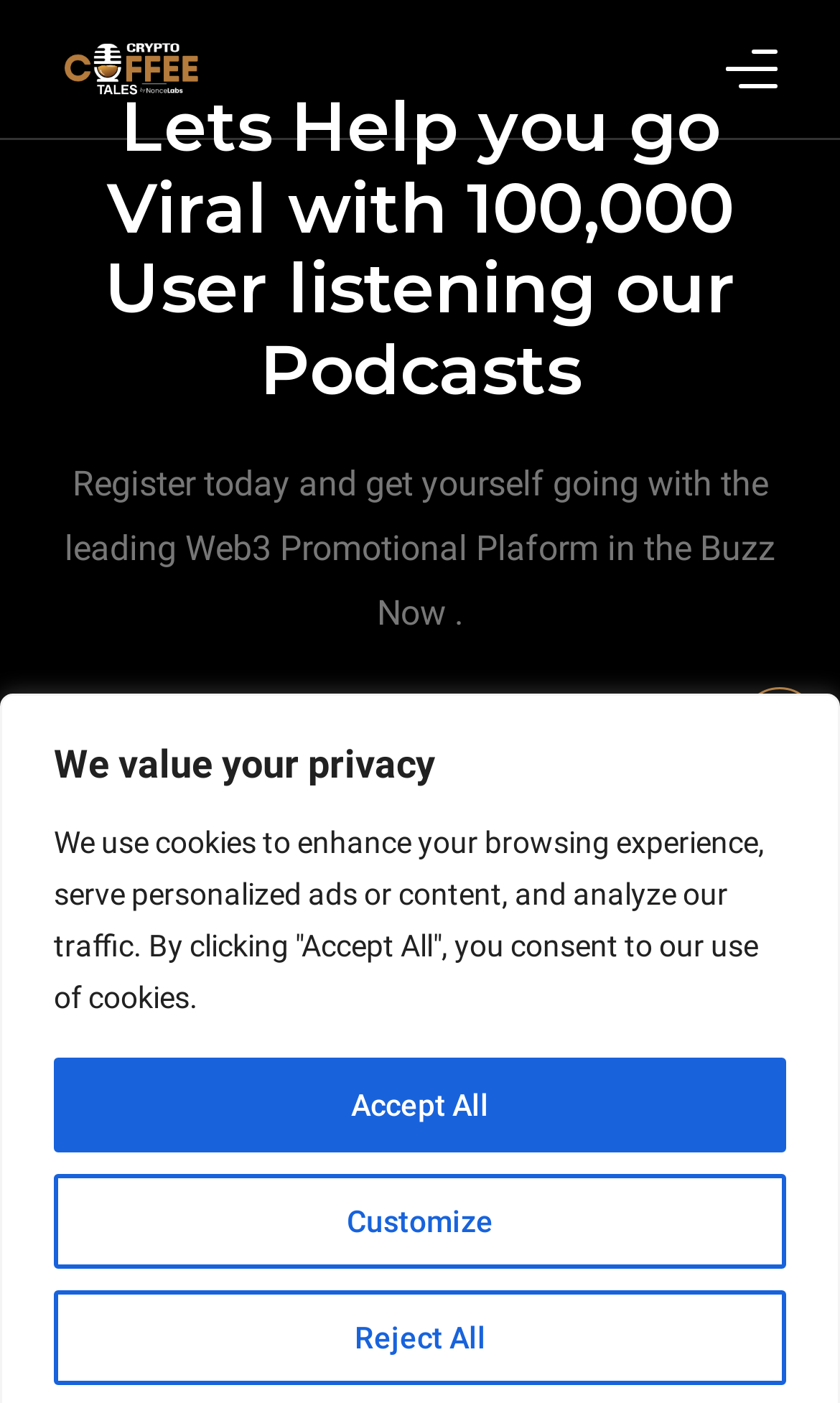Provide the bounding box coordinates for the UI element that is described as: "aria-label="Youtube"".

[0.428, 0.832, 0.572, 0.865]